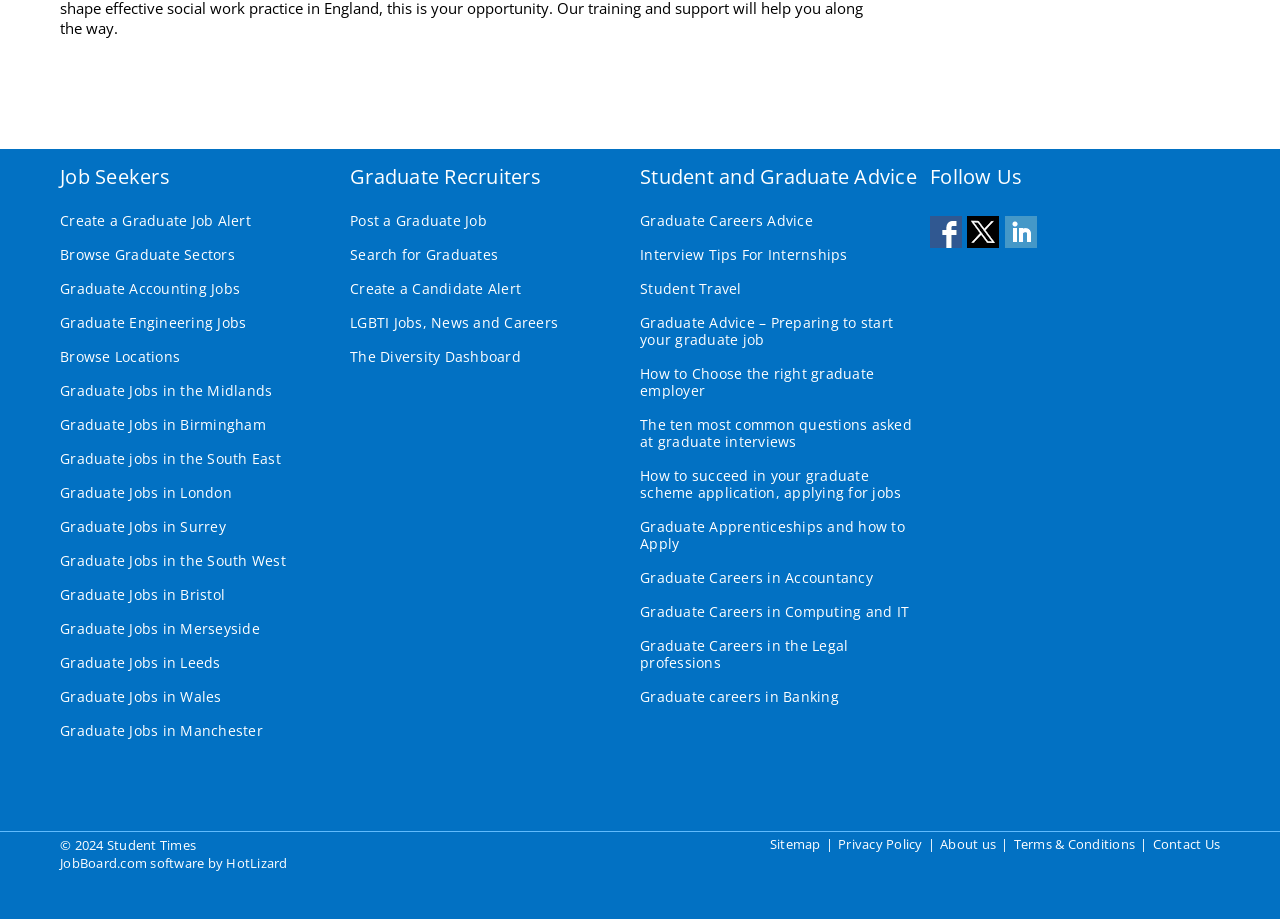What is the purpose of the 'Graduate Recruiters' section?
Refer to the image and provide a thorough answer to the question.

The 'Graduate Recruiters' section contains link elements such as 'Post a Graduate Job', 'Search for Graduates', and 'Create a Candidate Alert', indicating that the purpose of this section is for recruiters to post job openings or search for graduate candidates.